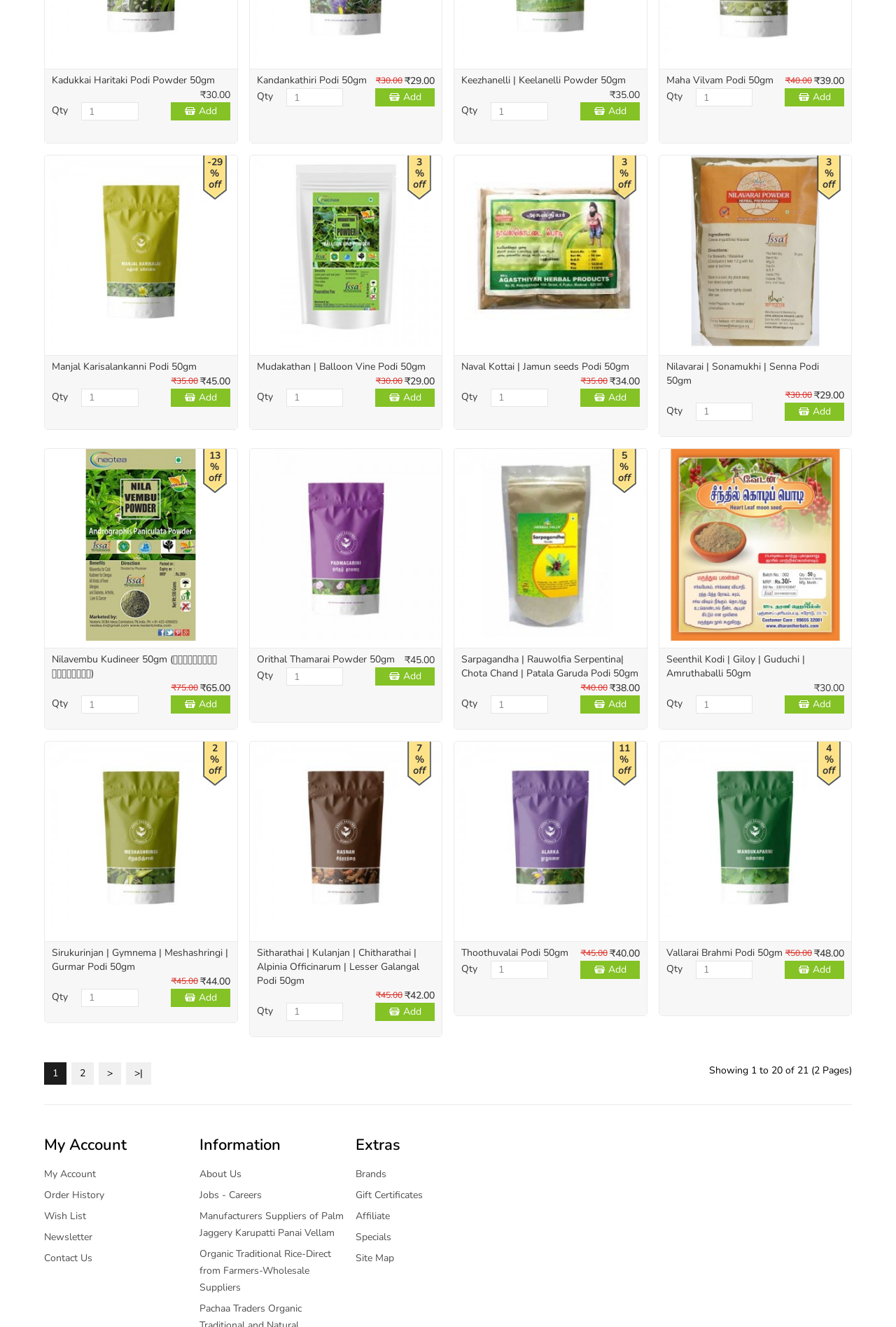What is the price of Kadukkai Haritaki Podi Powder 50gm?
Answer with a single word or phrase, using the screenshot for reference.

₹30.00